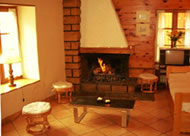Provide a comprehensive description of the image.

This inviting interior showcases the cozy living area of Chalet Le Loup, located in the picturesque village of Tignes-Les-Brevieres. The focal point of the room is a traditional stone fireplace, crackling with a warm fire, providing a perfect ambiance for relaxation after a day on the slopes. The decor is rustic, featuring wooden paneling and comfortable seating arranged around a small, dark coffee table. Two charming stools sit beside the fireplace, inviting guests to enjoy a leisurely evening. Natural light bathes the space through a window, enhancing the welcoming atmosphere of this traditional alpine chalet, which is designed for warmth and comfort, making it an ideal retreat for skiers and families alike.